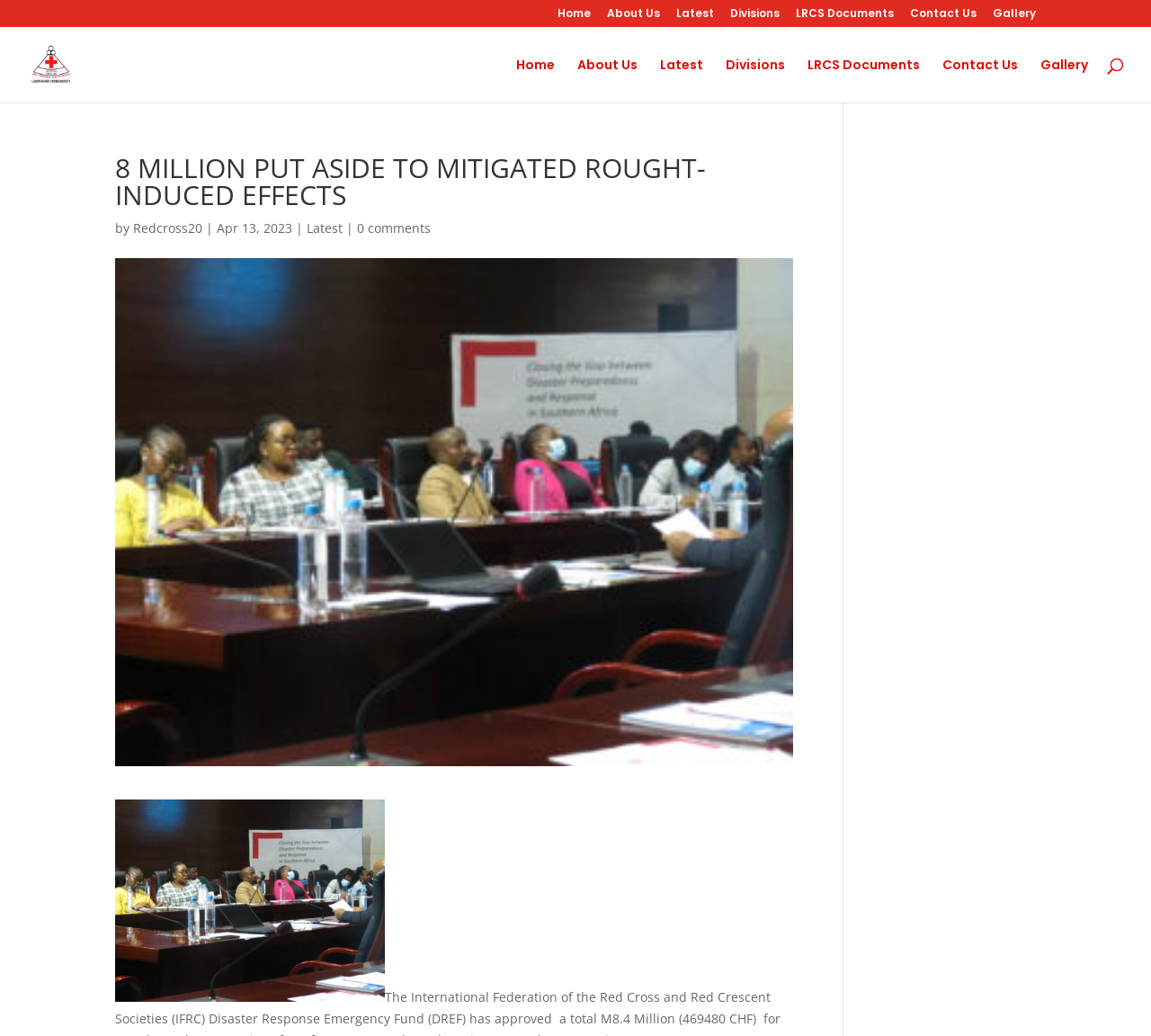What is the name of the organization?
Using the image as a reference, answer with just one word or a short phrase.

Red Cross